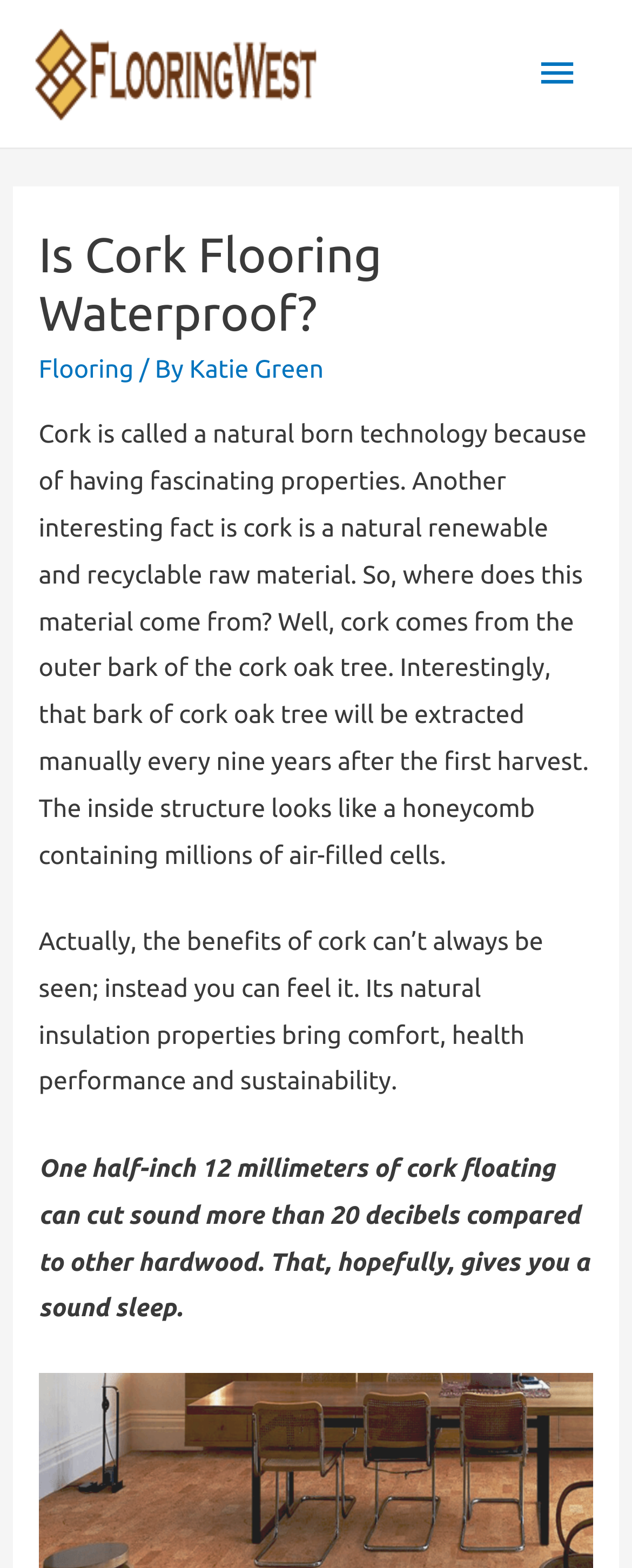Create a detailed narrative describing the layout and content of the webpage.

The webpage is about cork flooring, specifically discussing its properties and benefits. At the top left, there is a logo of "Flooring West" accompanied by a link to the website. Below the logo, there is a main menu button that, when expanded, reveals a header section.

In the header section, the title "Is Cork Flooring Waterproof?" is prominently displayed. Below the title, there are three links: "Flooring", a separator text "/ By", and "Katie Green". 

The main content of the webpage is divided into three paragraphs. The first paragraph explains that cork is a natural, renewable, and recyclable material that comes from the outer bark of the cork oak tree. The second paragraph highlights the benefits of cork, including its natural insulation properties that bring comfort, health performance, and sustainability. The third paragraph focuses on the sound insulation properties of cork, stating that a half-inch of cork flooring can reduce sound by more than 20 decibels compared to other hardwood flooring.

Overall, the webpage provides informative content about cork flooring, its properties, and its benefits, with a focus on its natural and sustainable characteristics.